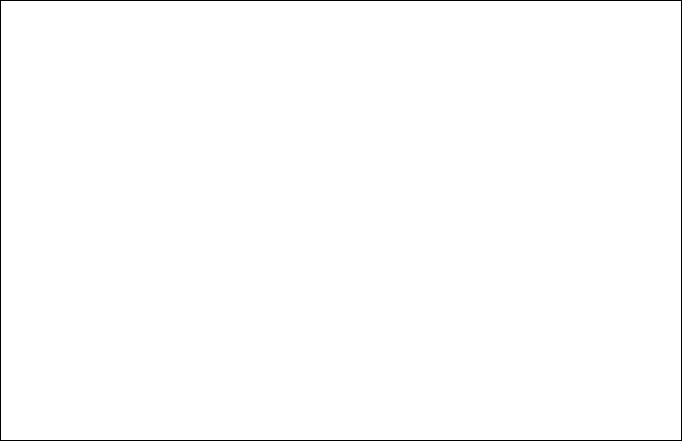Generate a comprehensive description of the image.

The image depicts a highlighted app menu on a mobile device, specifically showcasing an application labeled "Not installed" within the "Apps" menu. This visual guide indicates to users what options are available at the bottom of the screen, emphasizing that a selection has been made regarding apps that are downloaded but not currently installed. The interface guides users toward managing their apps efficiently by allowing them to see previously downloaded applications, with an additional feature to search for the most recently deleted app by tapping on a filter icon located in the top-right corner of the app list.